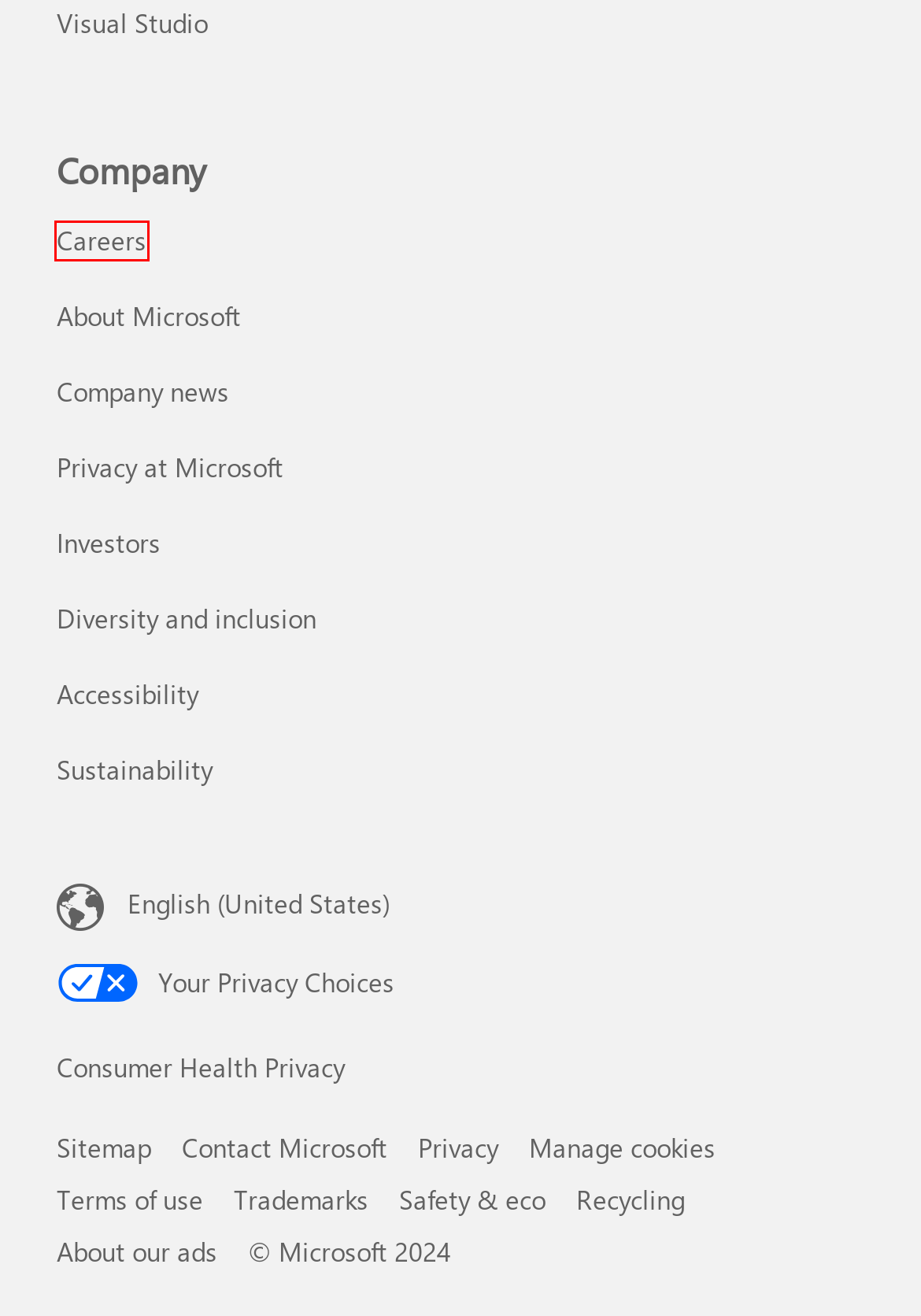Look at the screenshot of a webpage, where a red bounding box highlights an element. Select the best description that matches the new webpage after clicking the highlighted element. Here are the candidates:
A. Homepage - Source
B. Microsoft Global Diversity and Inclusion | Microsoft
C. Microsoft.com Site Map
D. Microsoft Investor Relations - Home Page
E. Home | Microsoft Careers
F. Contact Us - Microsoft Support
G. Microsoft Privacy Statement – Microsoft privacy
H. End-of-life management and recycling | Microsoft Legal

E